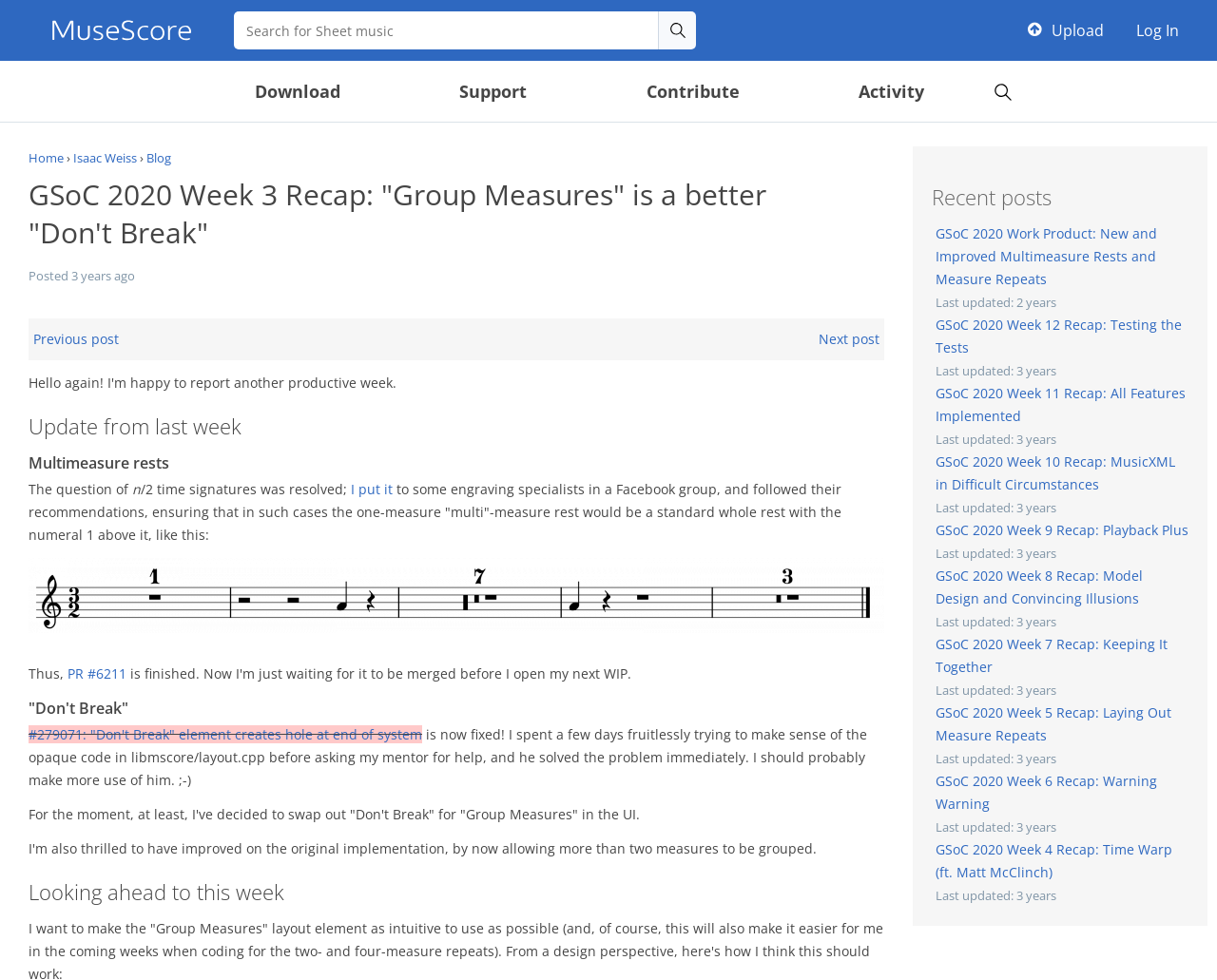Find the bounding box coordinates of the clickable area that will achieve the following instruction: "View recent posts".

[0.766, 0.188, 0.977, 0.215]